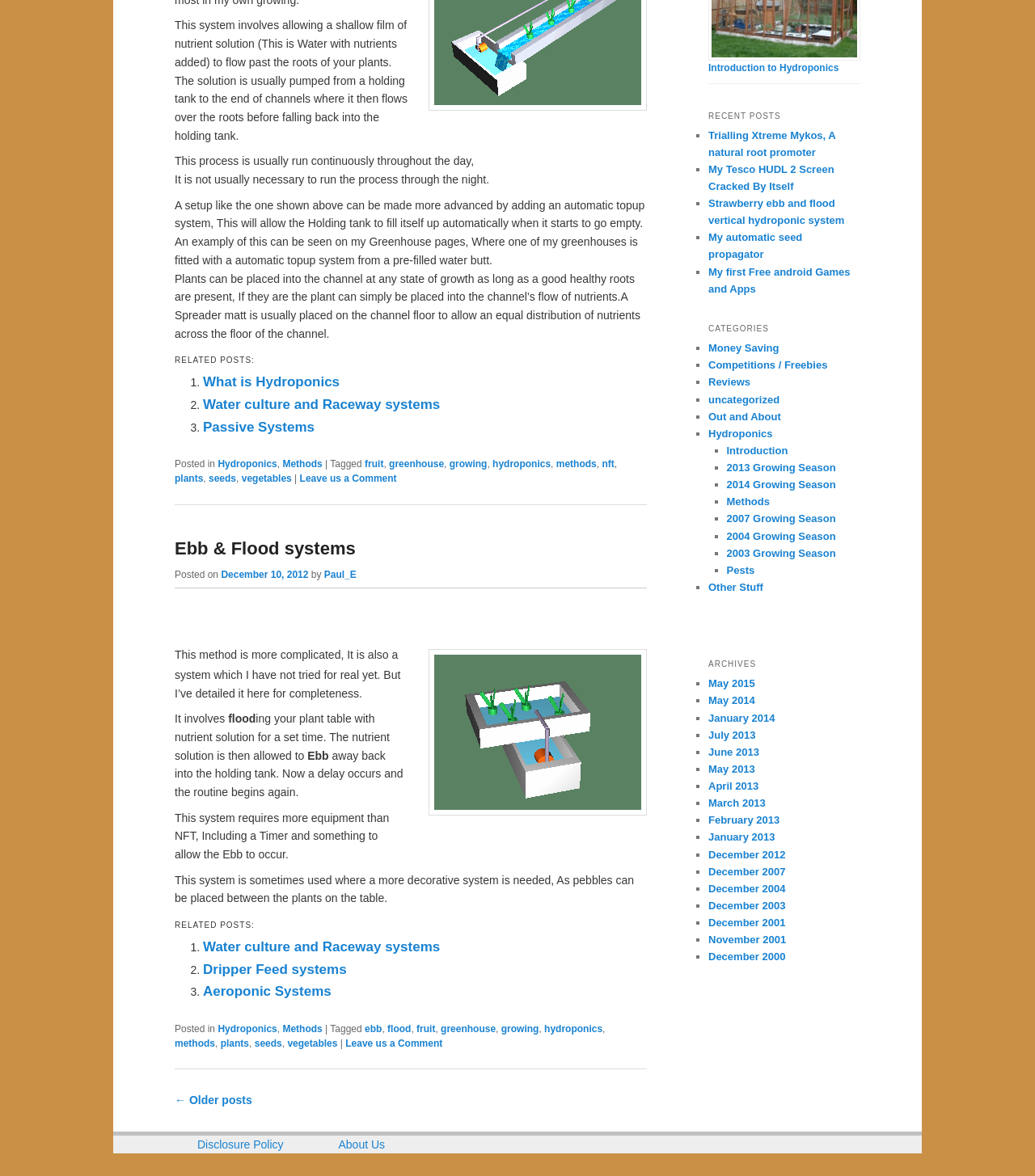Determine the bounding box coordinates of the UI element described below. Use the format (top-left x, top-left y, bottom-right x, bottom-right y) with floating point numbers between 0 and 1: Water culture and Raceway systems

[0.196, 0.799, 0.425, 0.812]